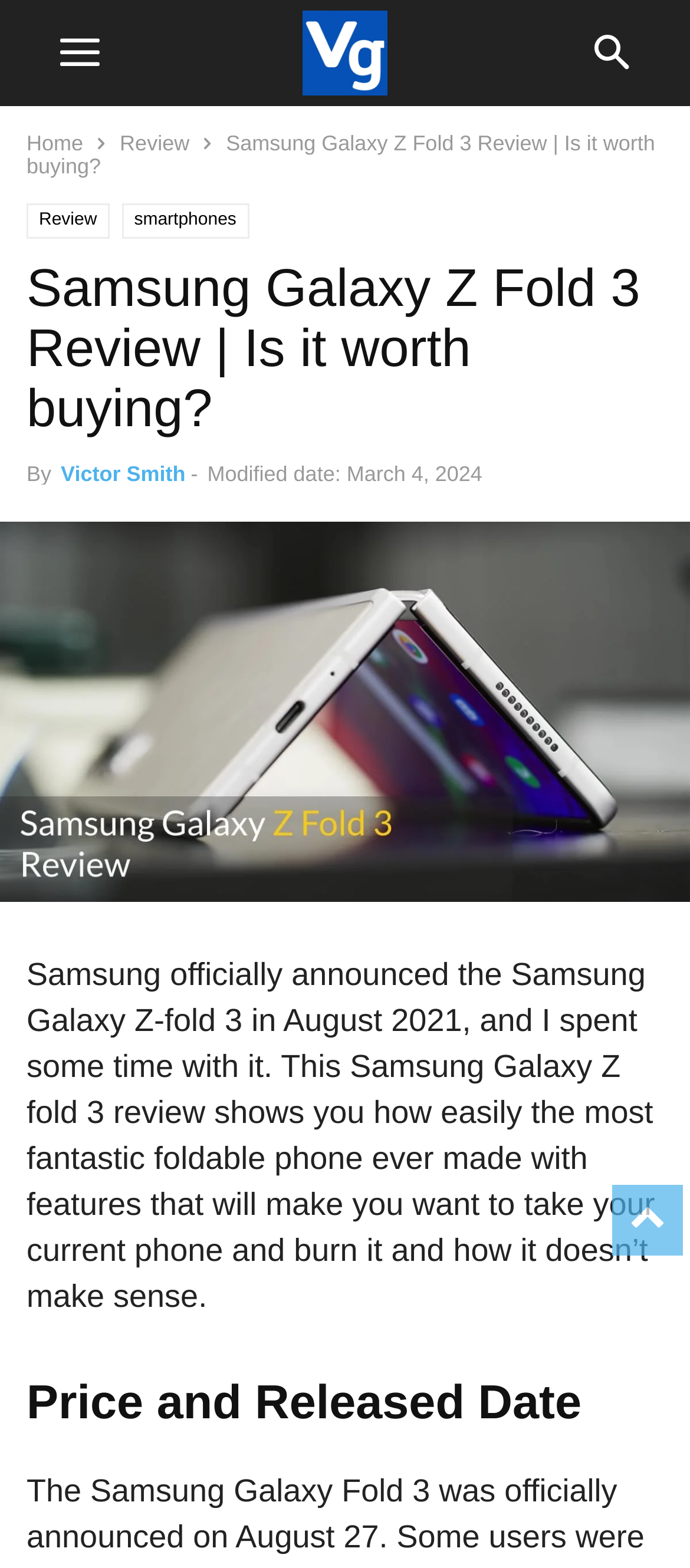Using the format (top-left x, top-left y, bottom-right x, bottom-right y), and given the element description, identify the bounding box coordinates within the screenshot: Victor Smith

[0.088, 0.294, 0.269, 0.31]